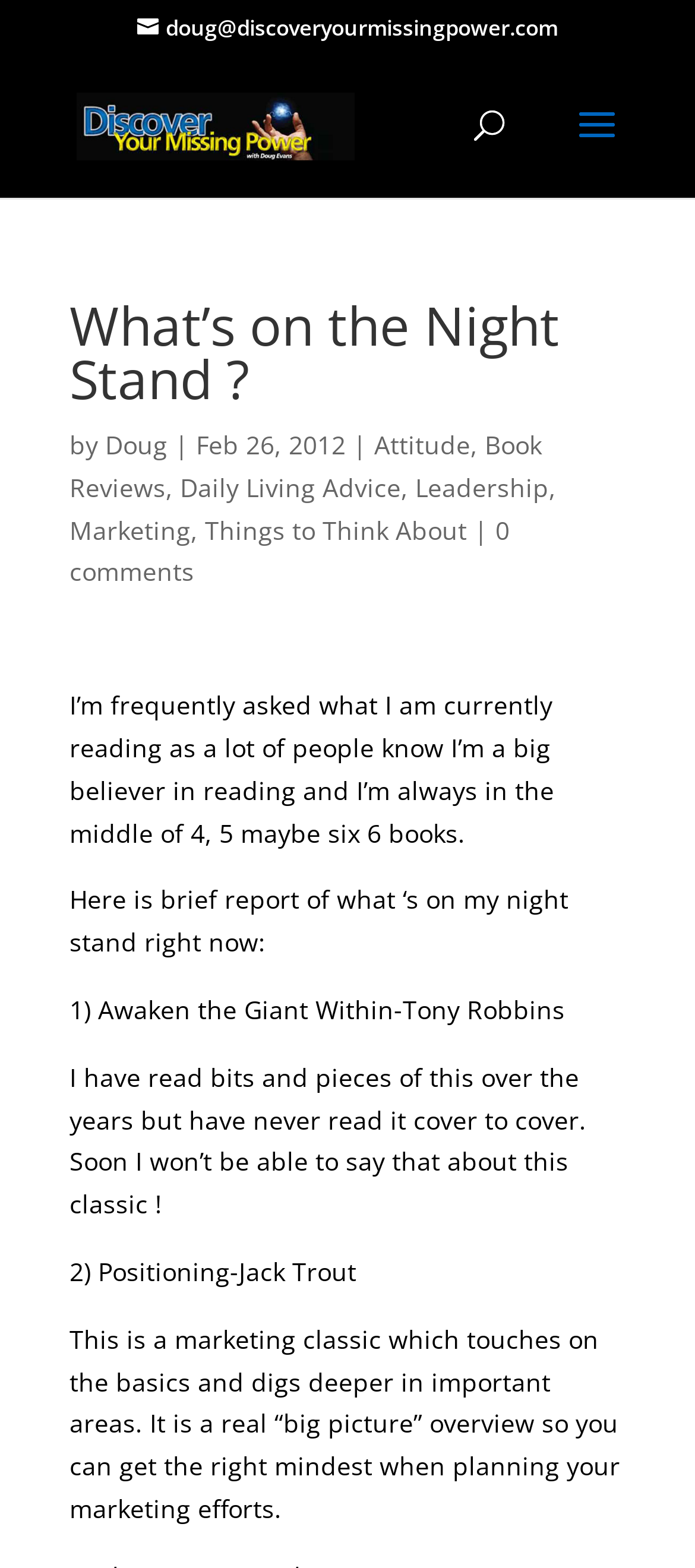Write a detailed summary of the webpage.

The webpage is about a blog post titled "What's on the Night Stand?" on the website "DiscoverYourMissingPower". At the top, there is a link to the website's email address and a logo image of "DiscoverYourMissingPower". Below the logo, there is a search bar with a searchbox labeled "Search for:".

The main content of the webpage is a blog post written by "Doug" on February 26, 2012. The post is categorized under "Attitude", "Book Reviews", "Daily Living Advice", "Leadership", "Marketing", and "Things to Think About". The post starts with a brief introduction, followed by a list of books that the author is currently reading. The books are listed with their titles and authors, along with a brief description of each book.

There are a total of 7 links to categories and 1 link to the author's name, "Doug", on the webpage. The links to categories are positioned horizontally below the title of the blog post, while the link to the author's name is positioned next to the title. The search bar is located at the top right corner of the webpage.